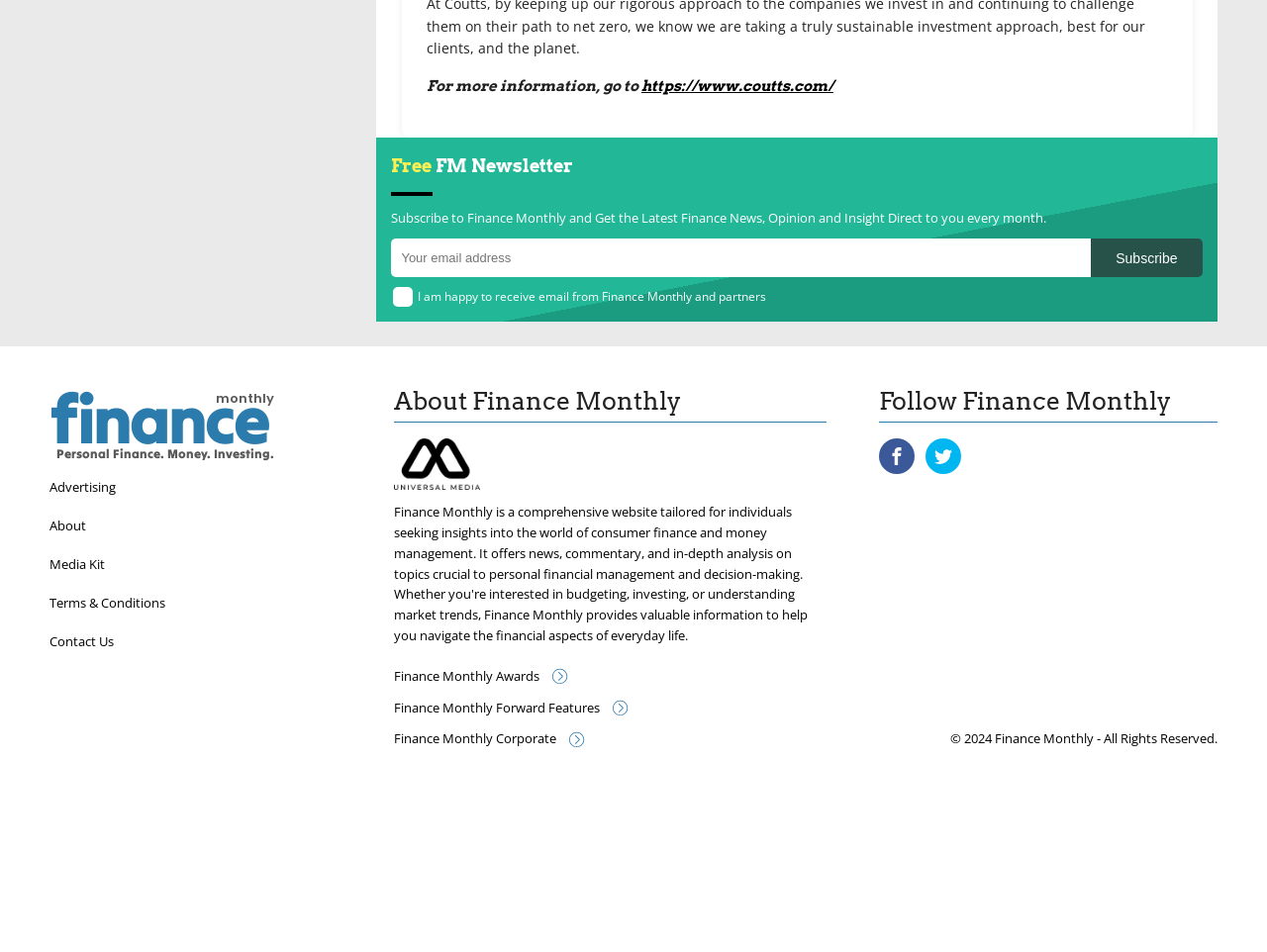Please provide the bounding box coordinate of the region that matches the element description: name="subscribe" value="Subscribe". Coordinates should be in the format (top-left x, top-left y, bottom-right x, bottom-right y) and all values should be between 0 and 1.

[0.861, 0.251, 0.949, 0.291]